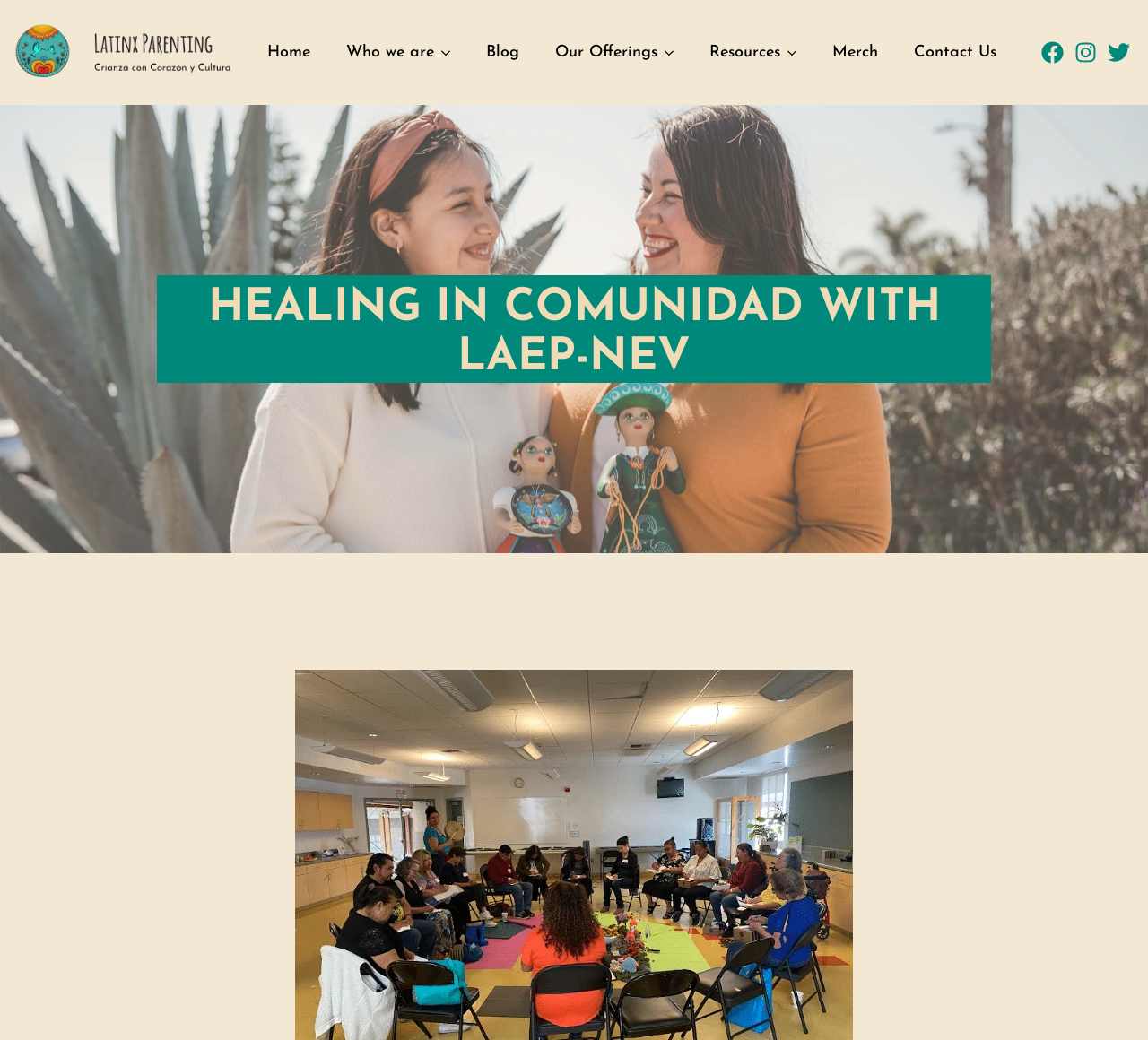Please reply to the following question with a single word or a short phrase:
What is the last menu item?

Contact Us